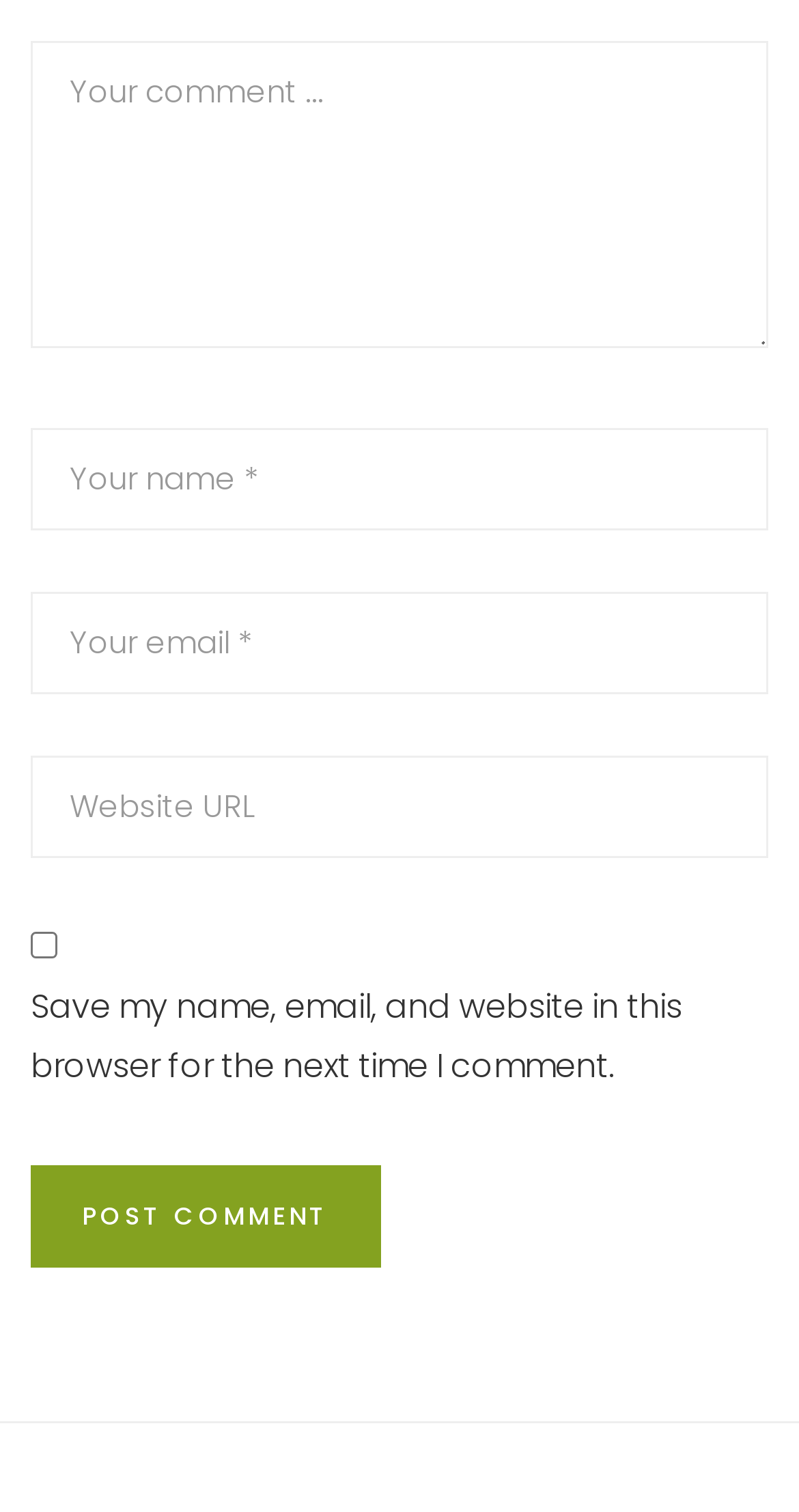Provide the bounding box coordinates of the UI element this sentence describes: "name="submit" value="Post Comment"".

[0.038, 0.77, 0.477, 0.838]